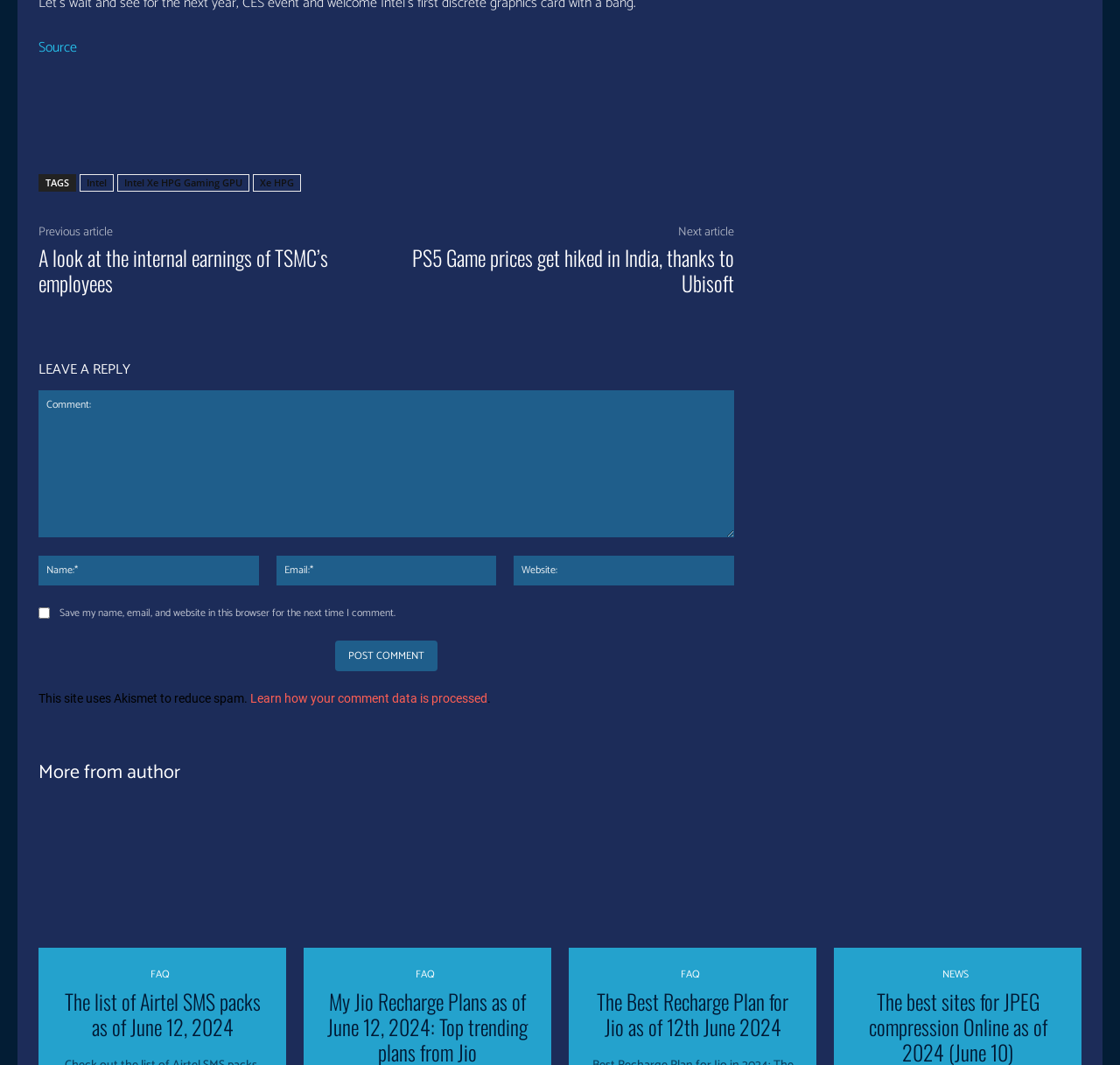Kindly provide the bounding box coordinates of the section you need to click on to fulfill the given instruction: "Login to the website".

None